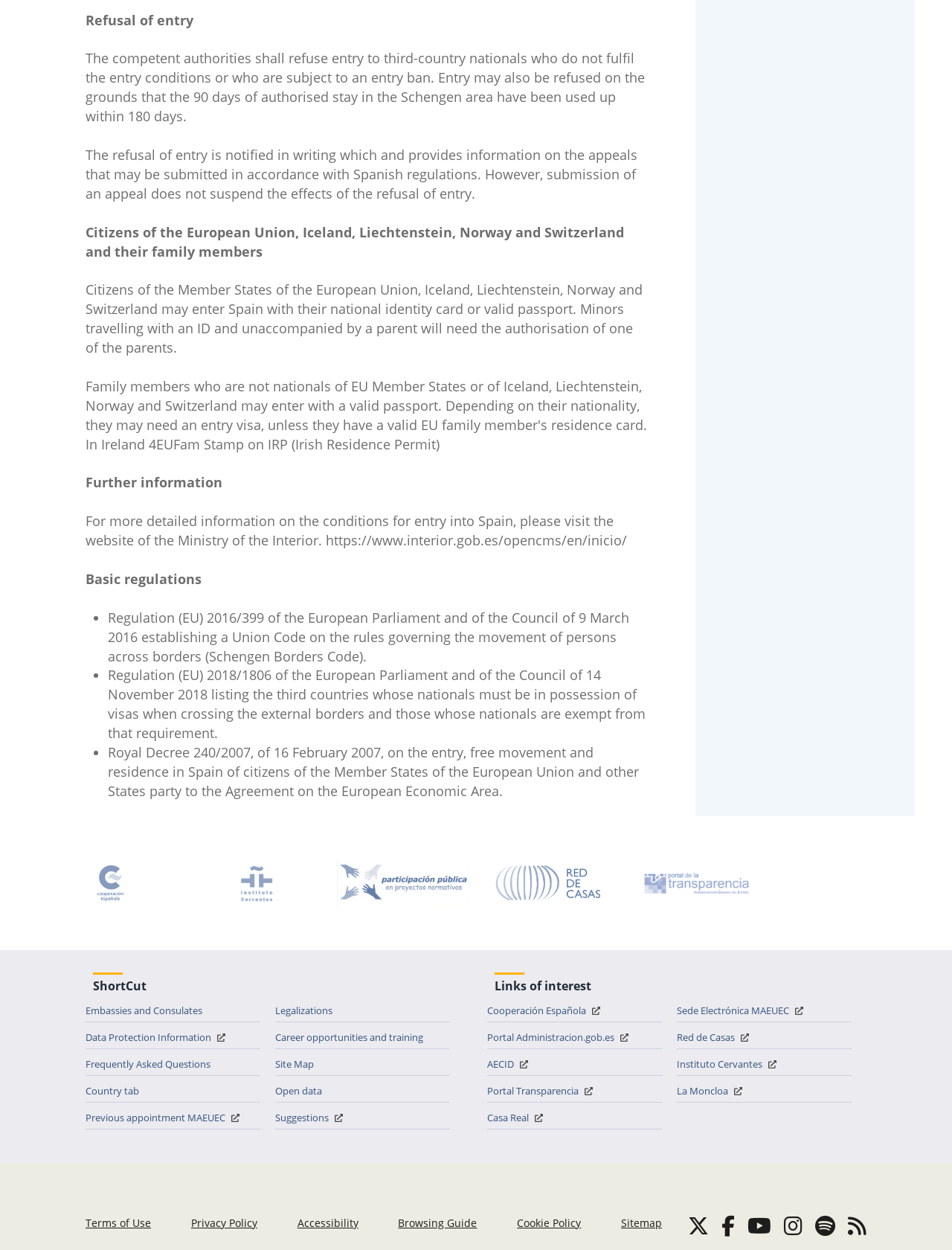What is the purpose of refusing entry to third-country nationals?
Look at the image and provide a detailed response to the question.

According to the webpage, the competent authorities shall refuse entry to third-country nationals who do not fulfill the entry conditions or who are subject to an entry ban. This implies that the purpose of refusing entry is to ensure that only those who meet the required conditions are allowed to enter the country.